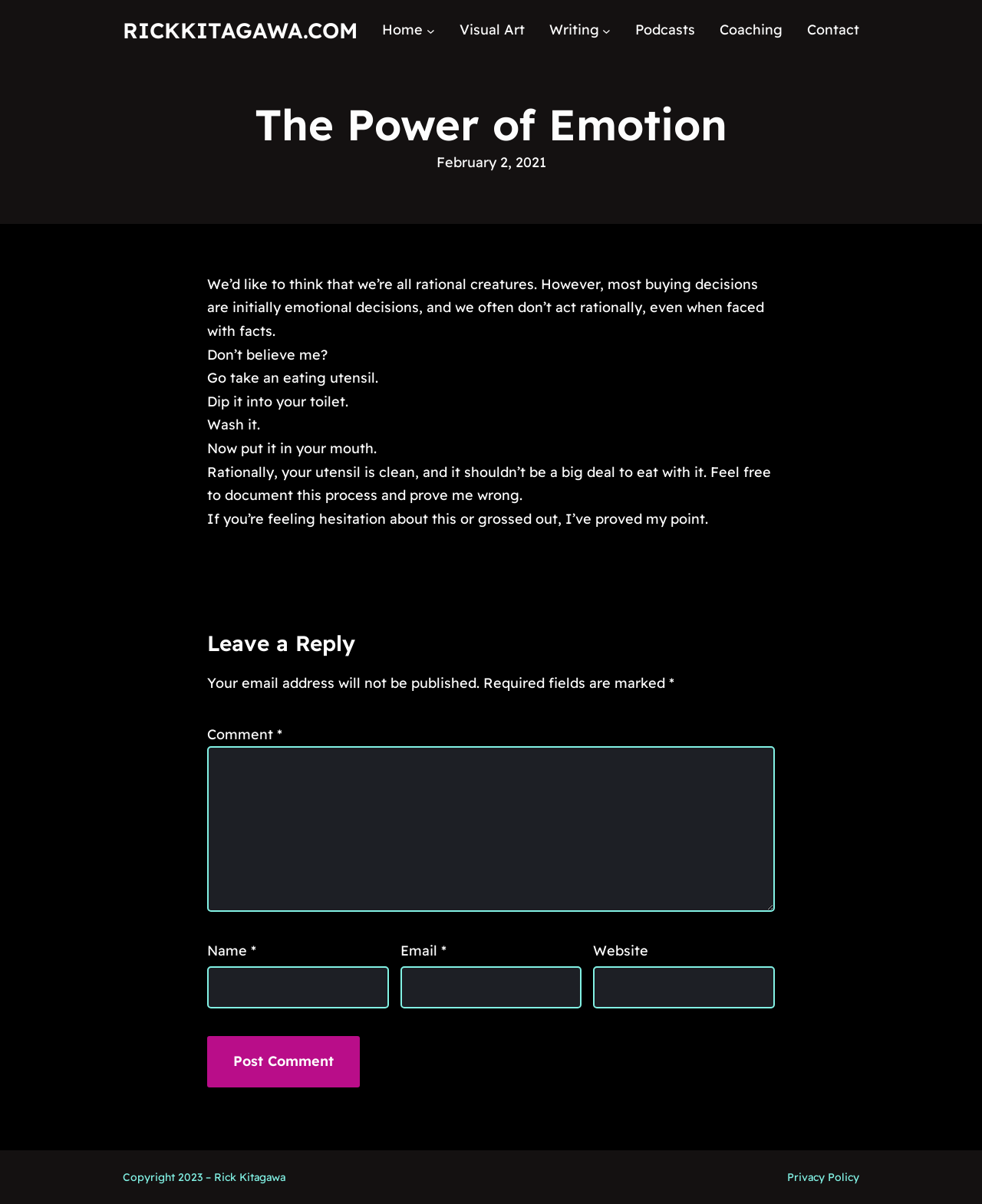Please determine the bounding box coordinates for the UI element described as: "Privacy Policy".

[0.802, 0.971, 0.875, 0.985]